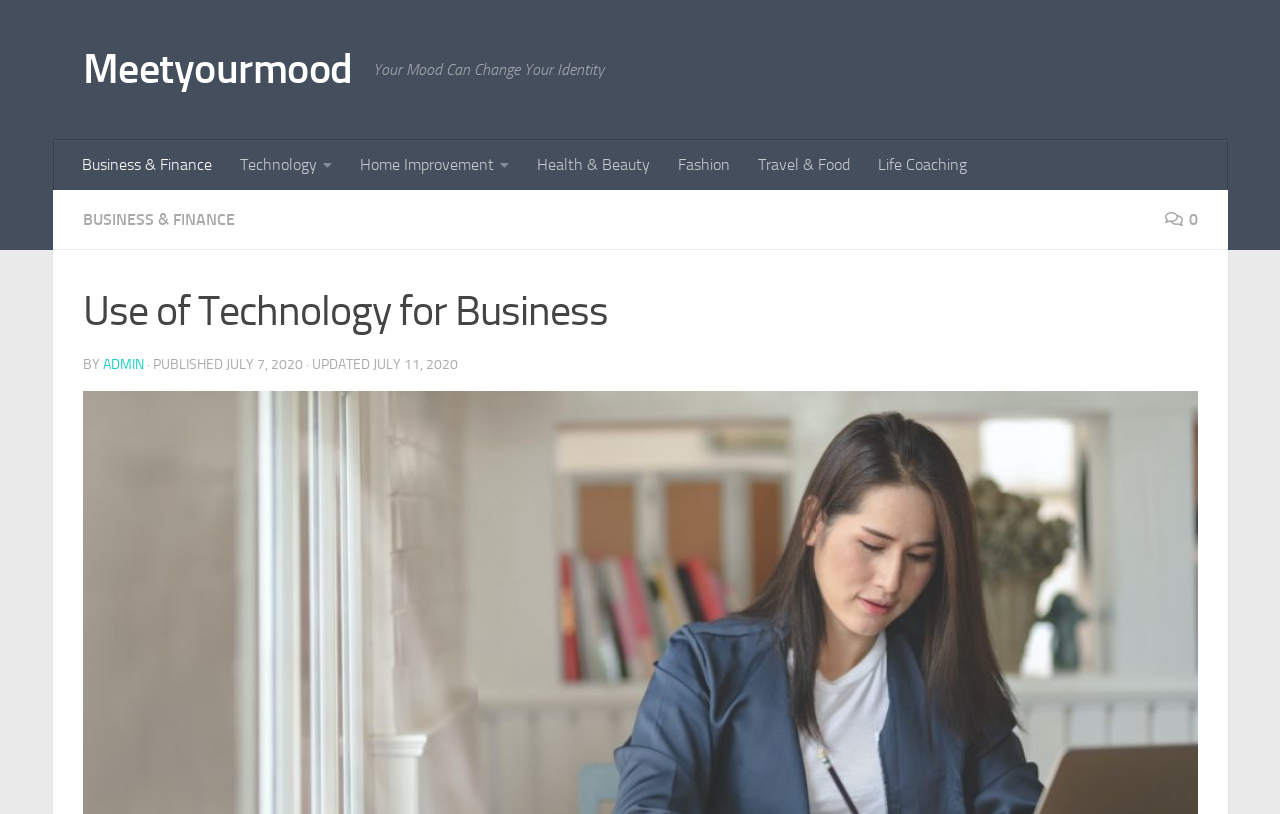Locate the bounding box coordinates of the region to be clicked to comply with the following instruction: "visit ADMIN's profile". The coordinates must be four float numbers between 0 and 1, in the form [left, top, right, bottom].

[0.08, 0.437, 0.112, 0.458]